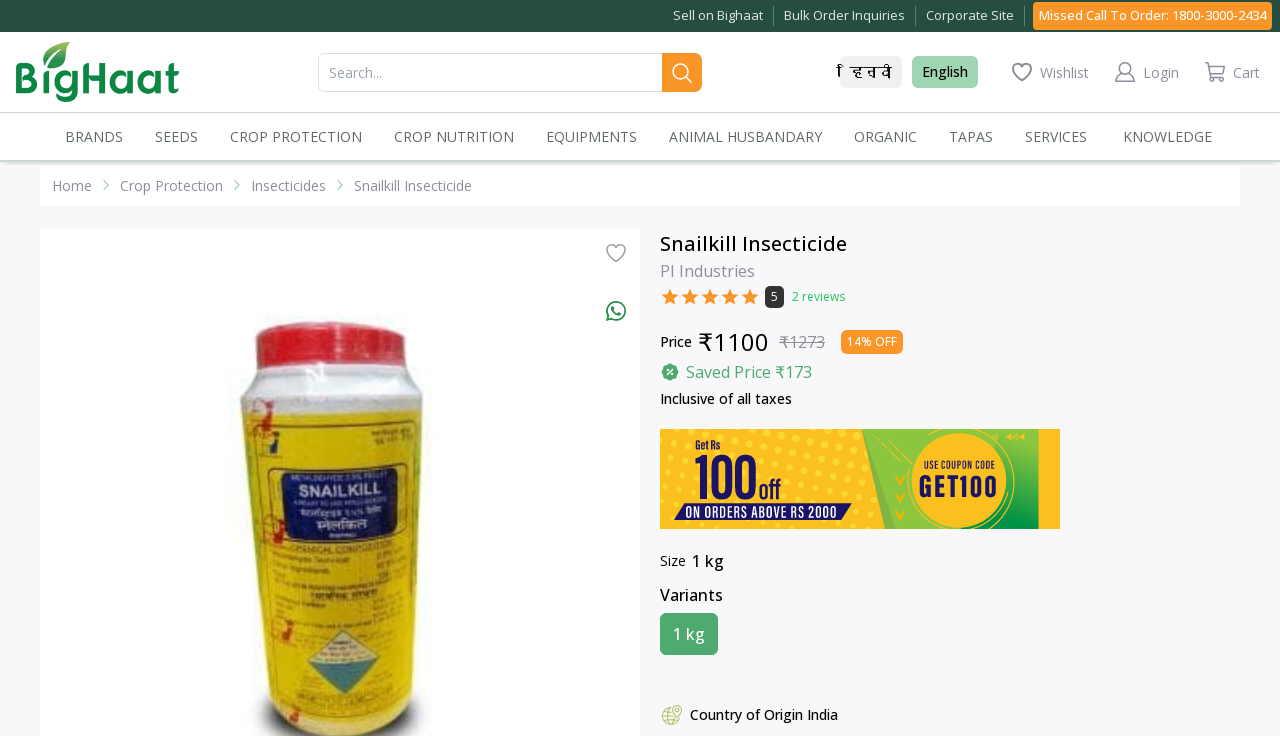Could you please study the image and provide a detailed answer to the question:
What is the name of the insecticide?

The name of the insecticide can be found in the heading 'Snailkill Insecticide' on the webpage, which is located at the top of the page.